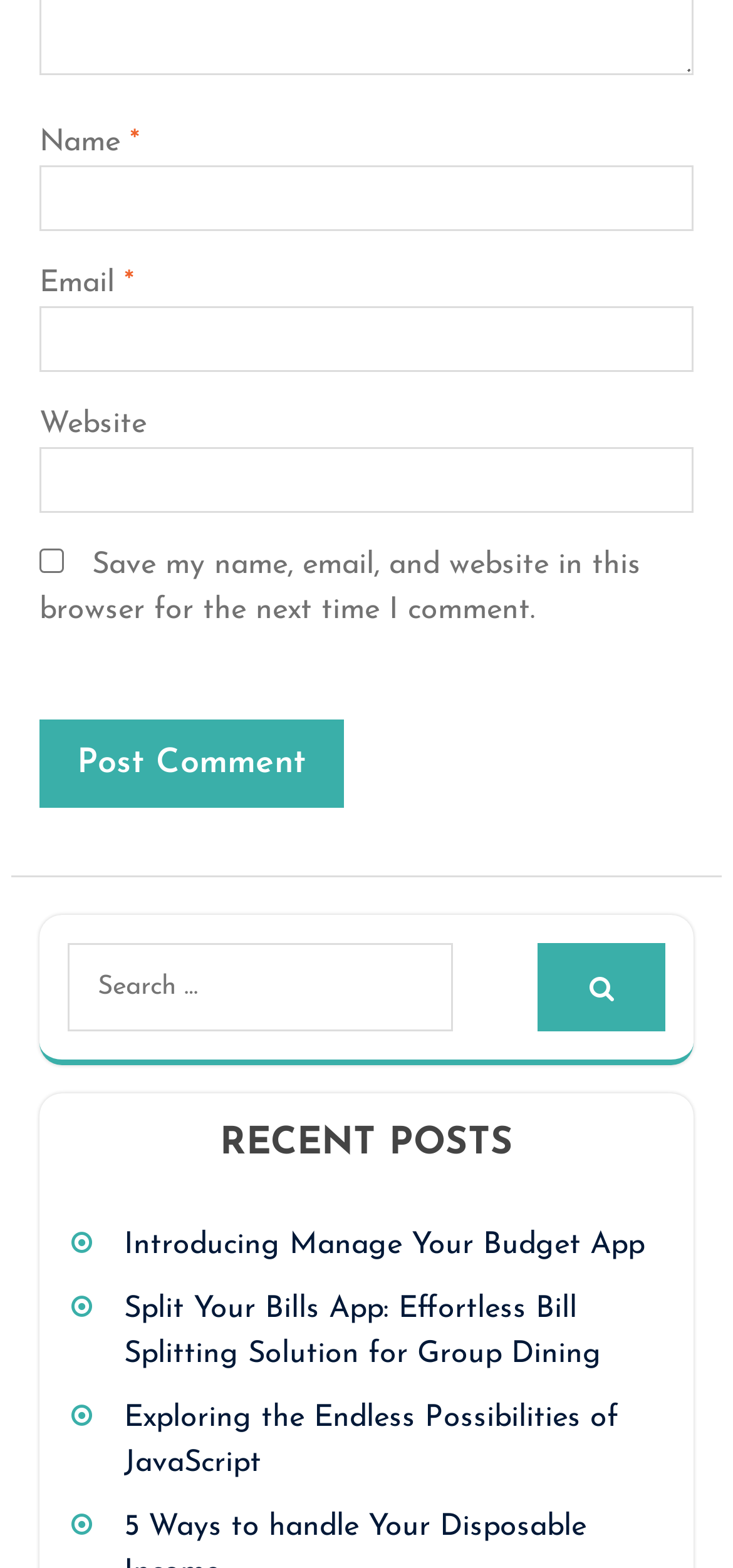Determine the bounding box coordinates of the clickable element to complete this instruction: "Enter your name". Provide the coordinates in the format of four float numbers between 0 and 1, [left, top, right, bottom].

[0.053, 0.106, 0.947, 0.148]